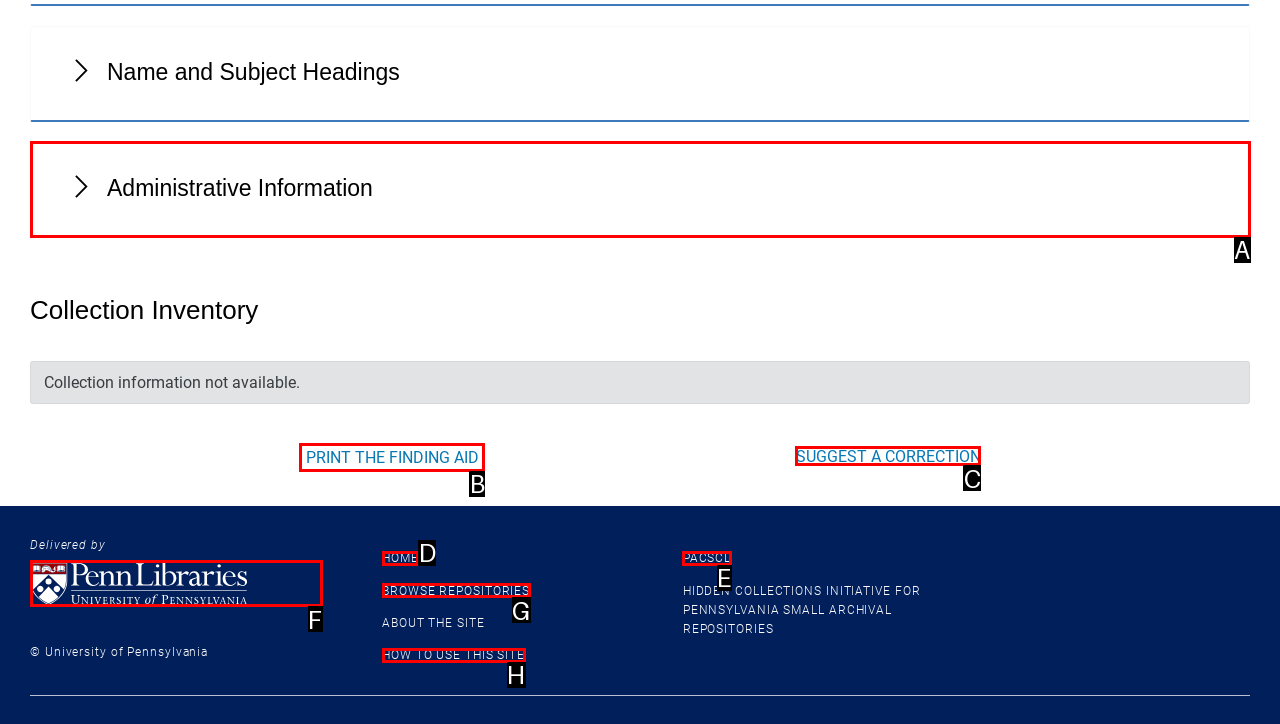Determine the HTML element that aligns with the description: Print the finding aid
Answer by stating the letter of the appropriate option from the available choices.

B